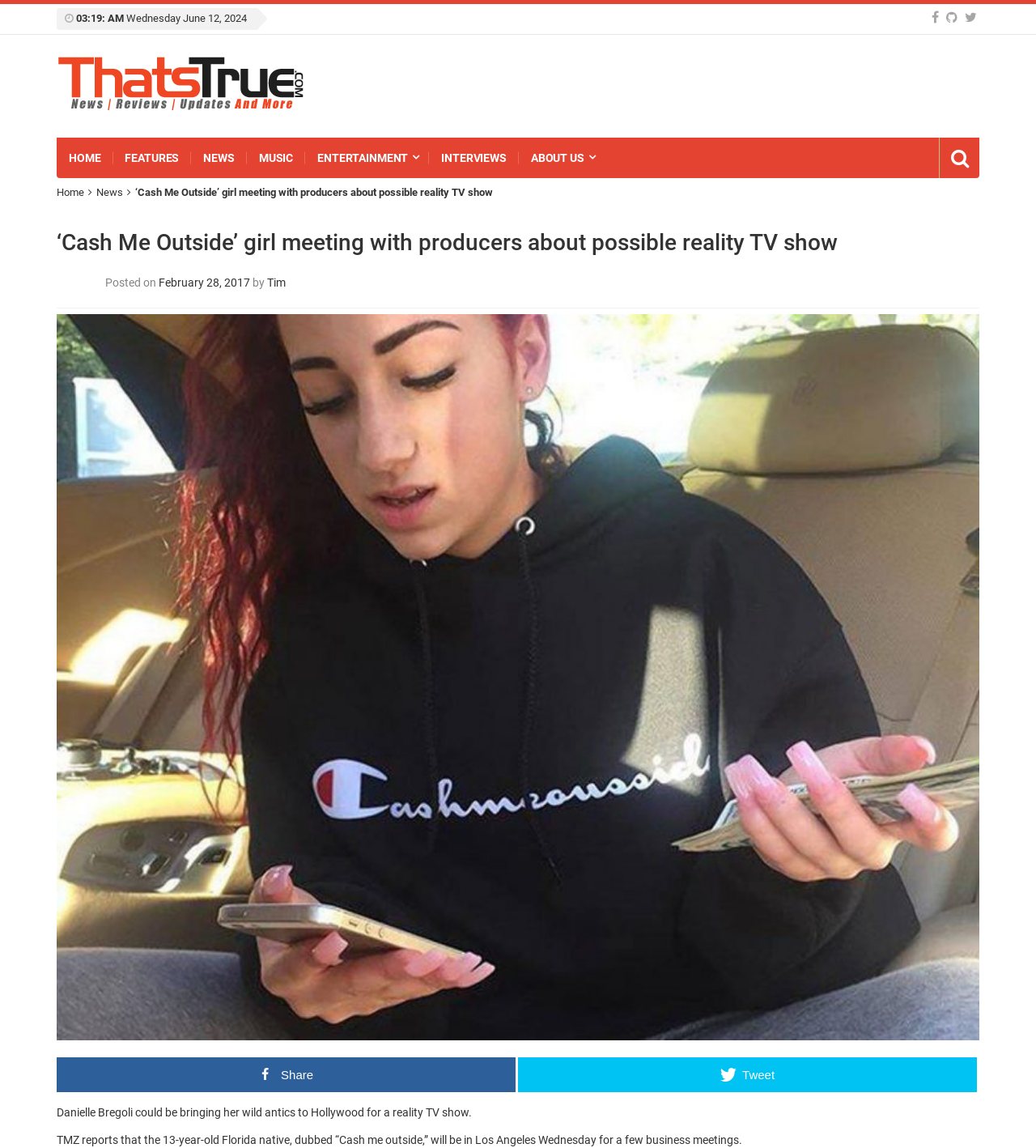Extract the primary headline from the webpage and present its text.

‘Cash Me Outside’ girl meeting with producers about possible reality TV show